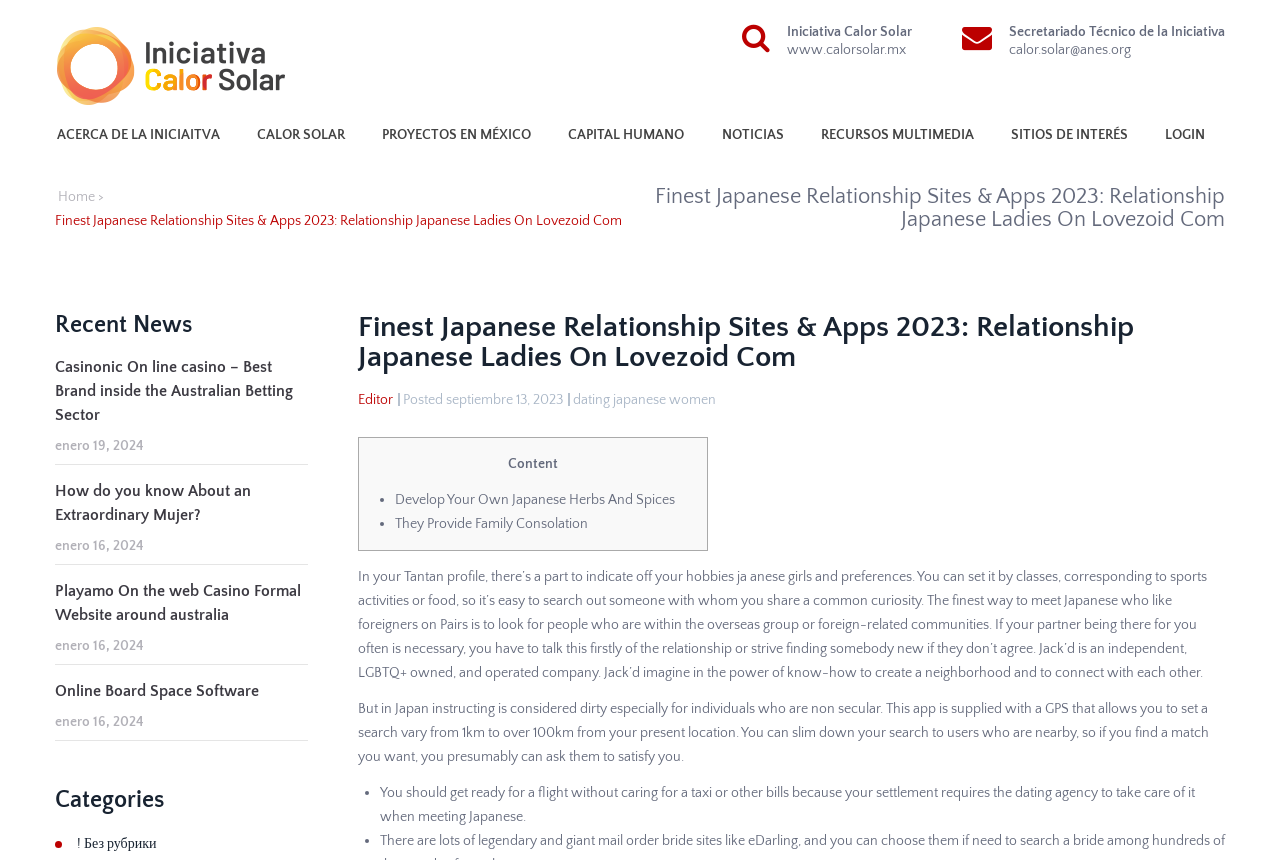Please indicate the bounding box coordinates for the clickable area to complete the following task: "Check the 'NOTICIAS' link". The coordinates should be specified as four float numbers between 0 and 1, i.e., [left, top, right, bottom].

[0.552, 0.148, 0.627, 0.166]